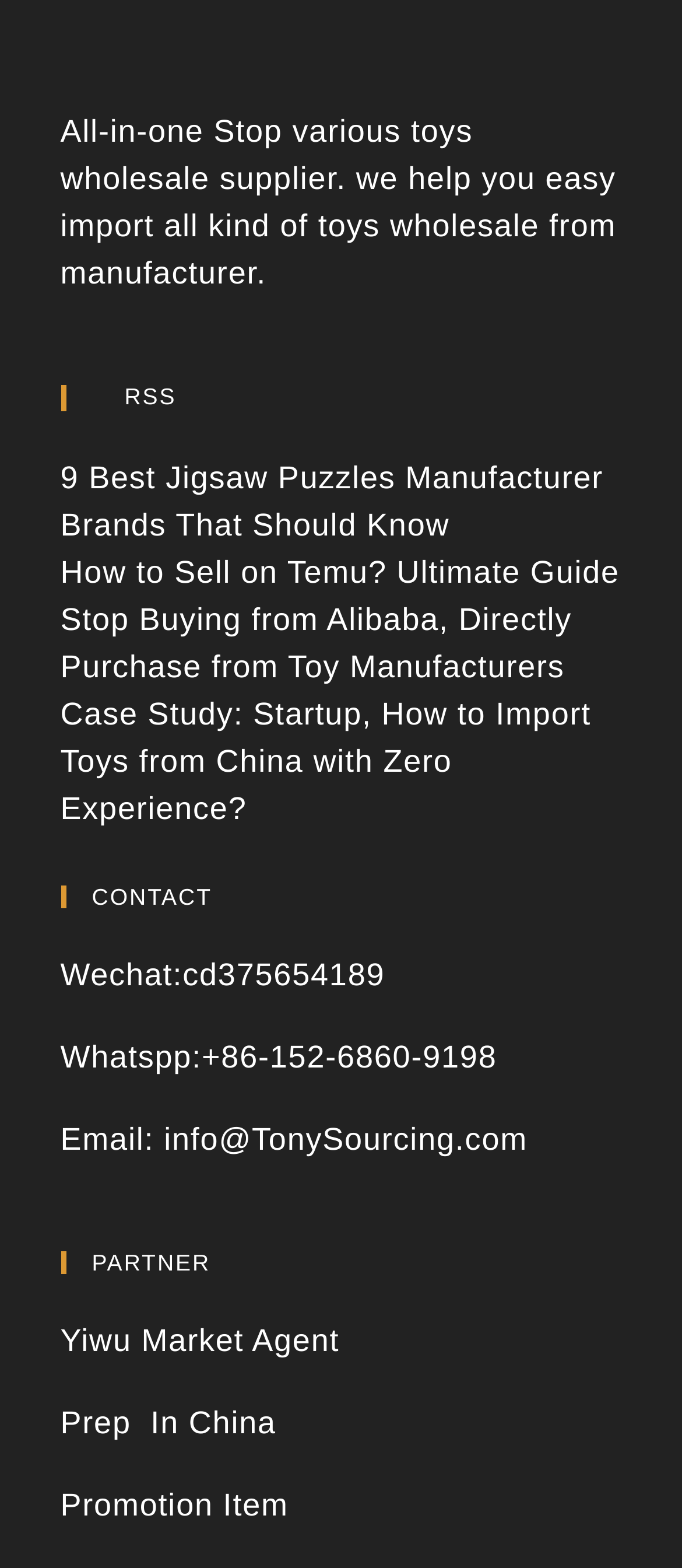Please give the bounding box coordinates of the area that should be clicked to fulfill the following instruction: "Read about Tom of Finland". The coordinates should be in the format of four float numbers from 0 to 1, i.e., [left, top, right, bottom].

None